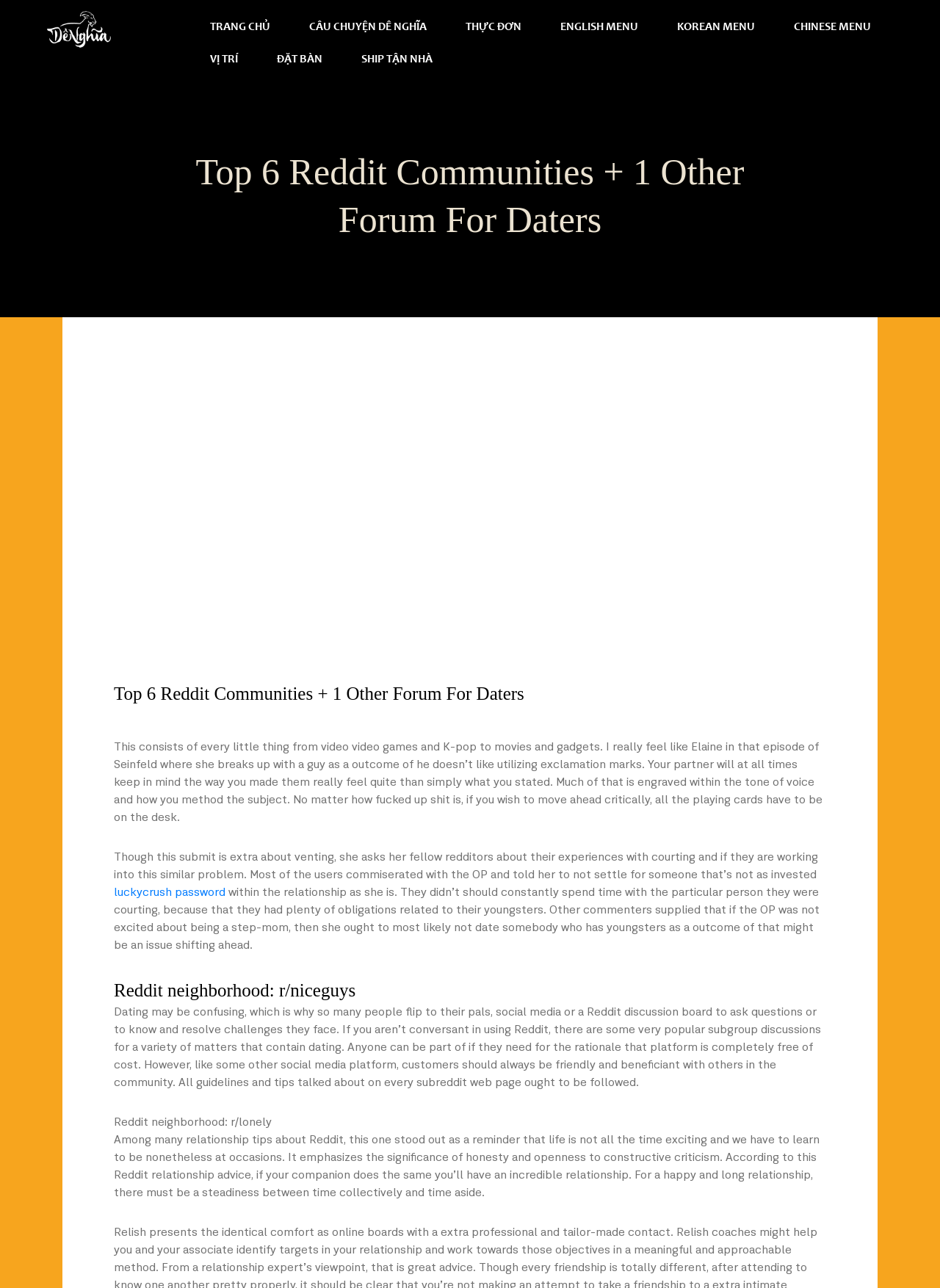How many Reddit communities are mentioned on this webpage?
Can you offer a detailed and complete answer to this question?

I counted at least two Reddit community headings, 'Reddit community: r/niceguys' and 'Reddit community: r/lonely', which suggests that there are multiple Reddit communities mentioned on this webpage.